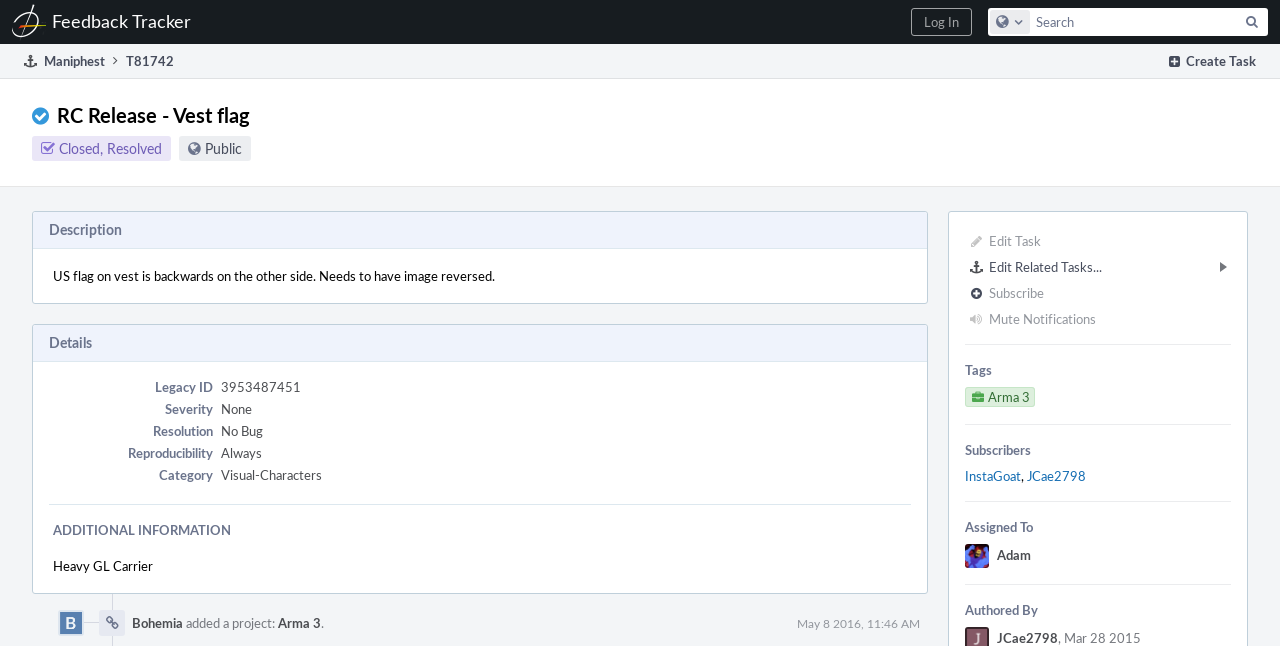Find the bounding box coordinates of the element to click in order to complete this instruction: "Search for a task". The bounding box coordinates must be four float numbers between 0 and 1, denoted as [left, top, right, bottom].

[0.772, 0.012, 0.991, 0.056]